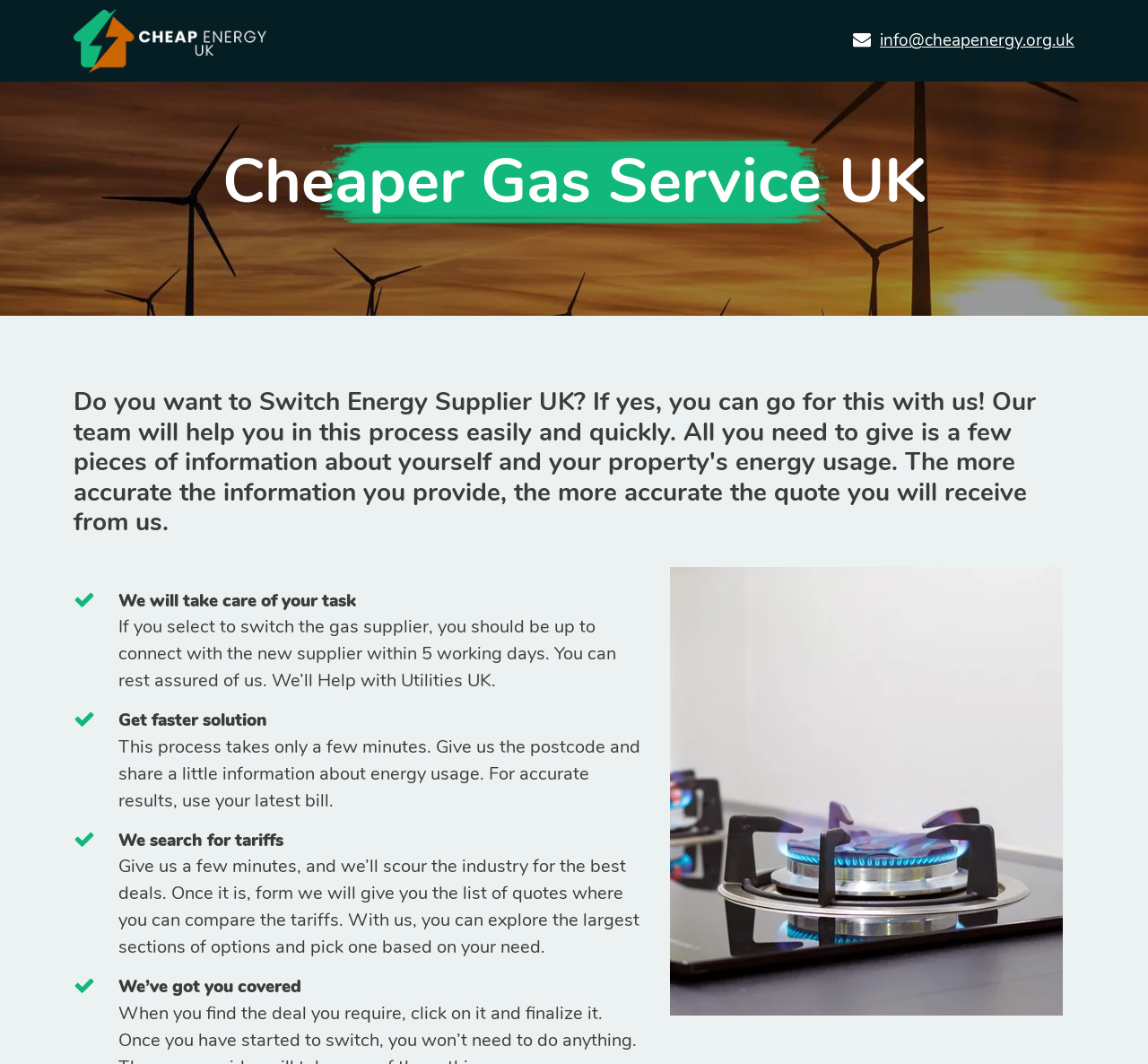Bounding box coordinates are to be given in the format (top-left x, top-left y, bottom-right x, bottom-right y). All values must be floating point numbers between 0 and 1. Provide the bounding box coordinate for the UI element described as: parent_node: info@cheapenergy.org.uk

[0.064, 0.008, 0.252, 0.068]